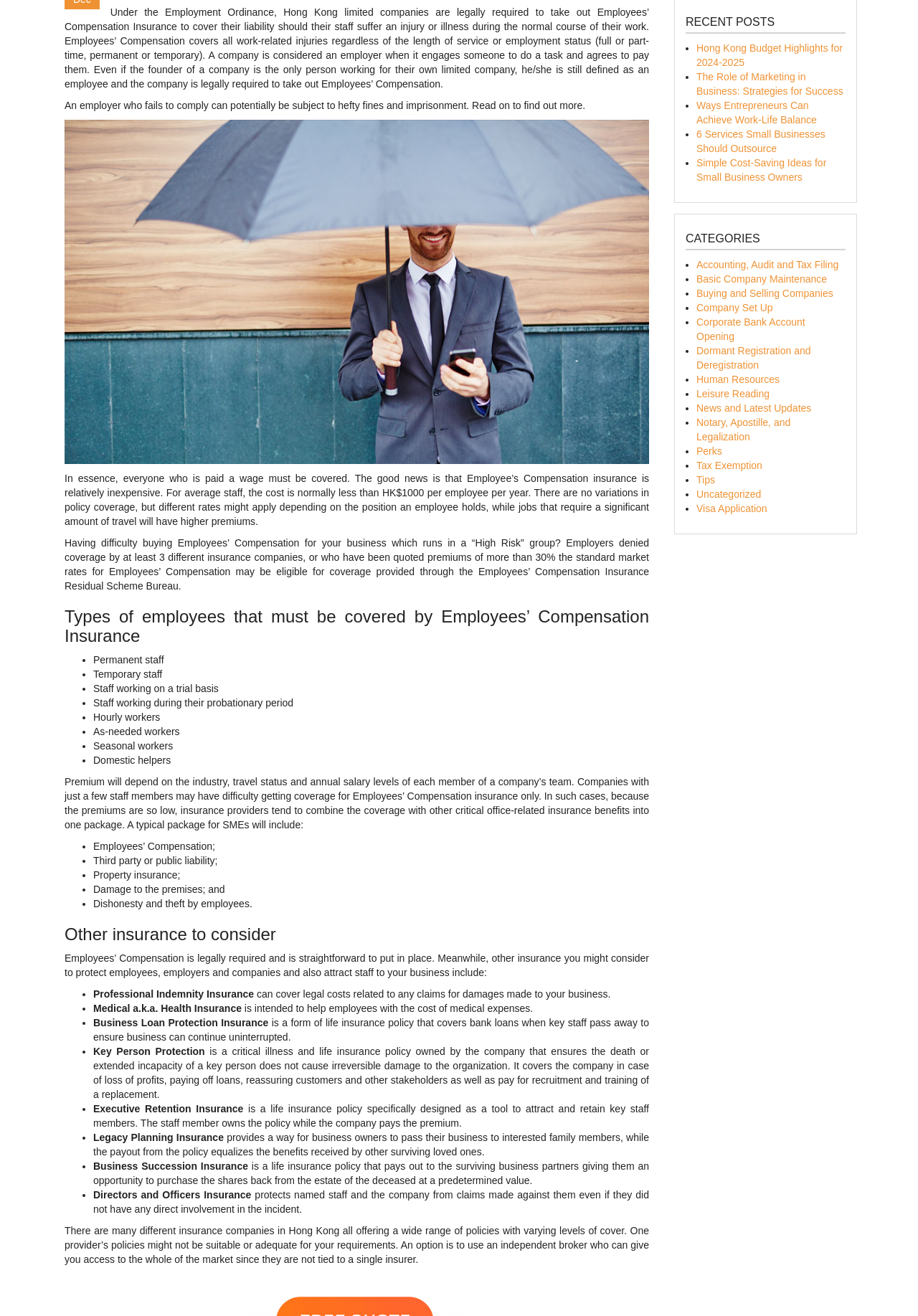Please determine the bounding box coordinates, formatted as (top-left x, top-left y, bottom-right x, bottom-right y), with all values as floating point numbers between 0 and 1. Identify the bounding box of the region described as: Uncategorized

[0.759, 0.371, 0.829, 0.38]